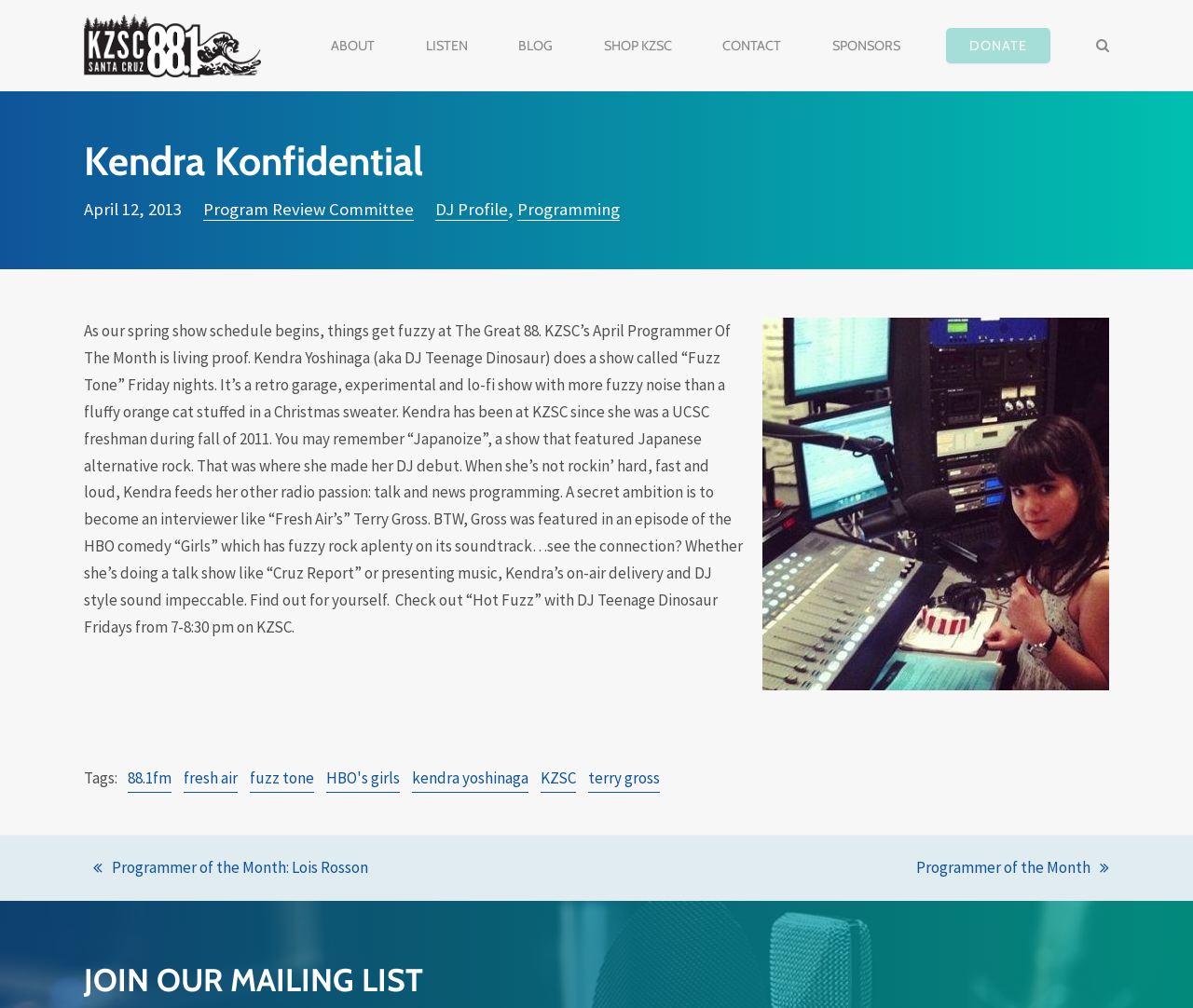Please predict the bounding box coordinates (top-left x, top-left y, bottom-right x, bottom-right y) for the UI element in the screenshot that fits the description: kendra yoshinaga

[0.345, 0.759, 0.443, 0.787]